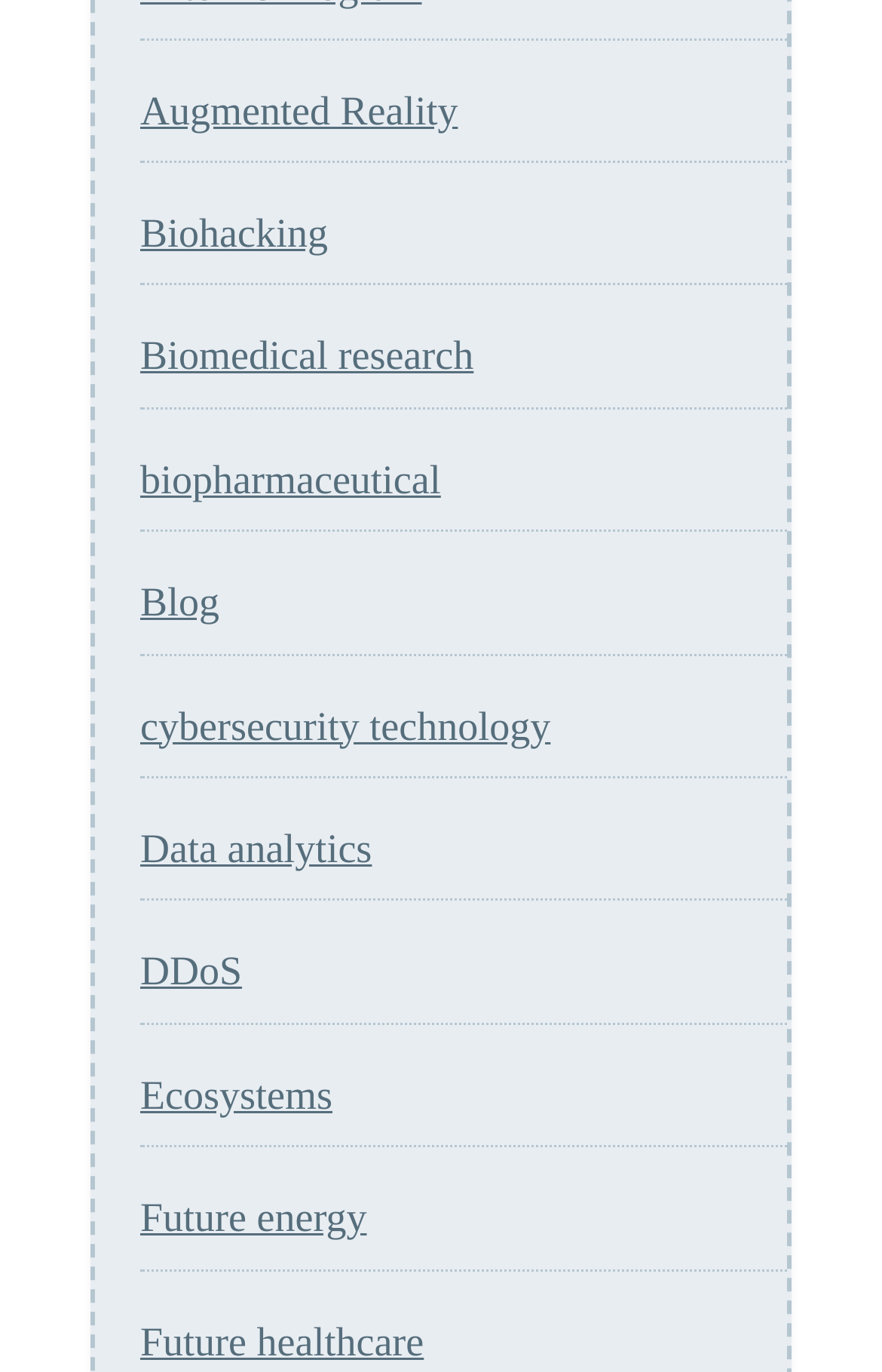Please answer the following question using a single word or phrase: 
What is the link related to security?

cybersecurity technology